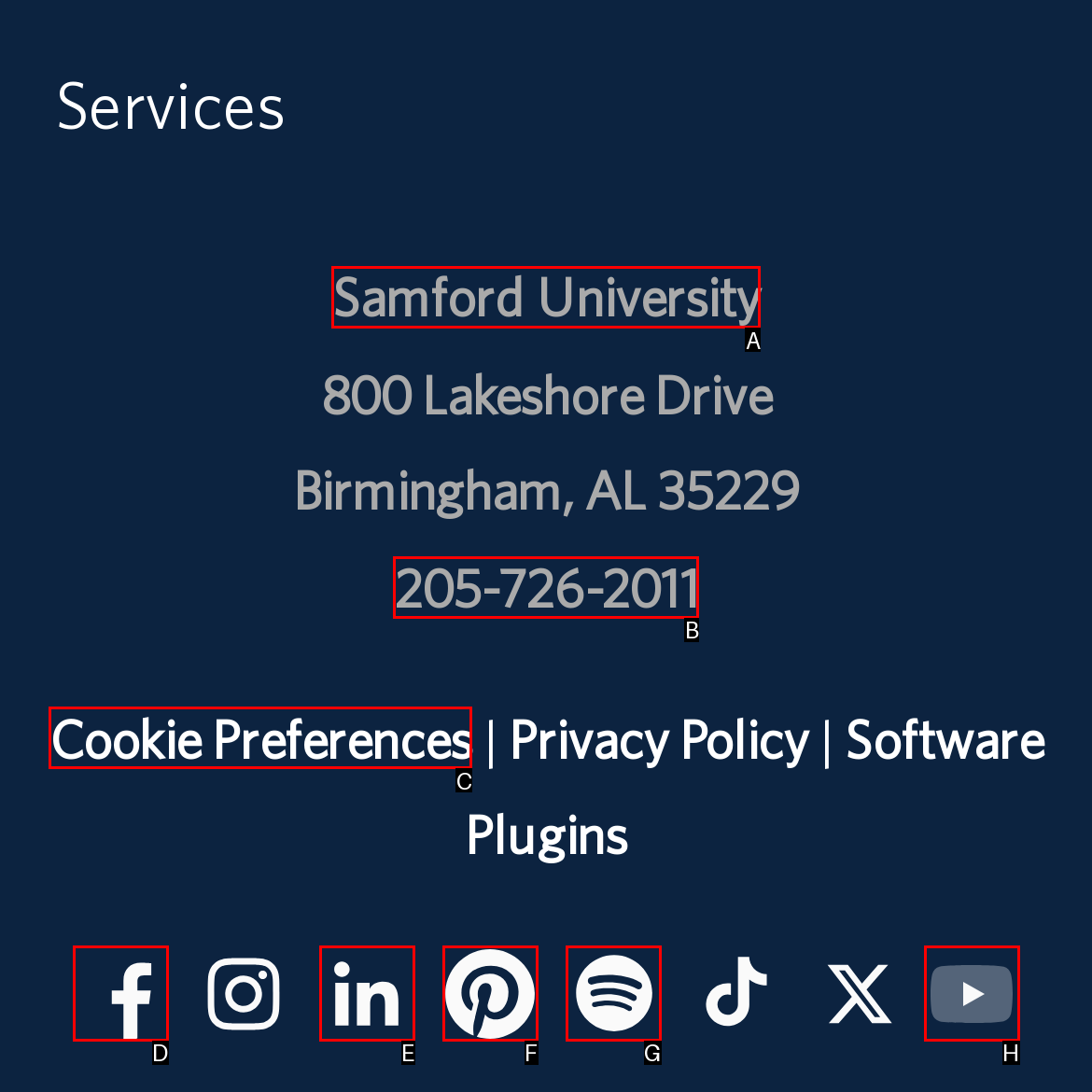Based on the element description: 205-726-2011, choose the HTML element that matches best. Provide the letter of your selected option.

B